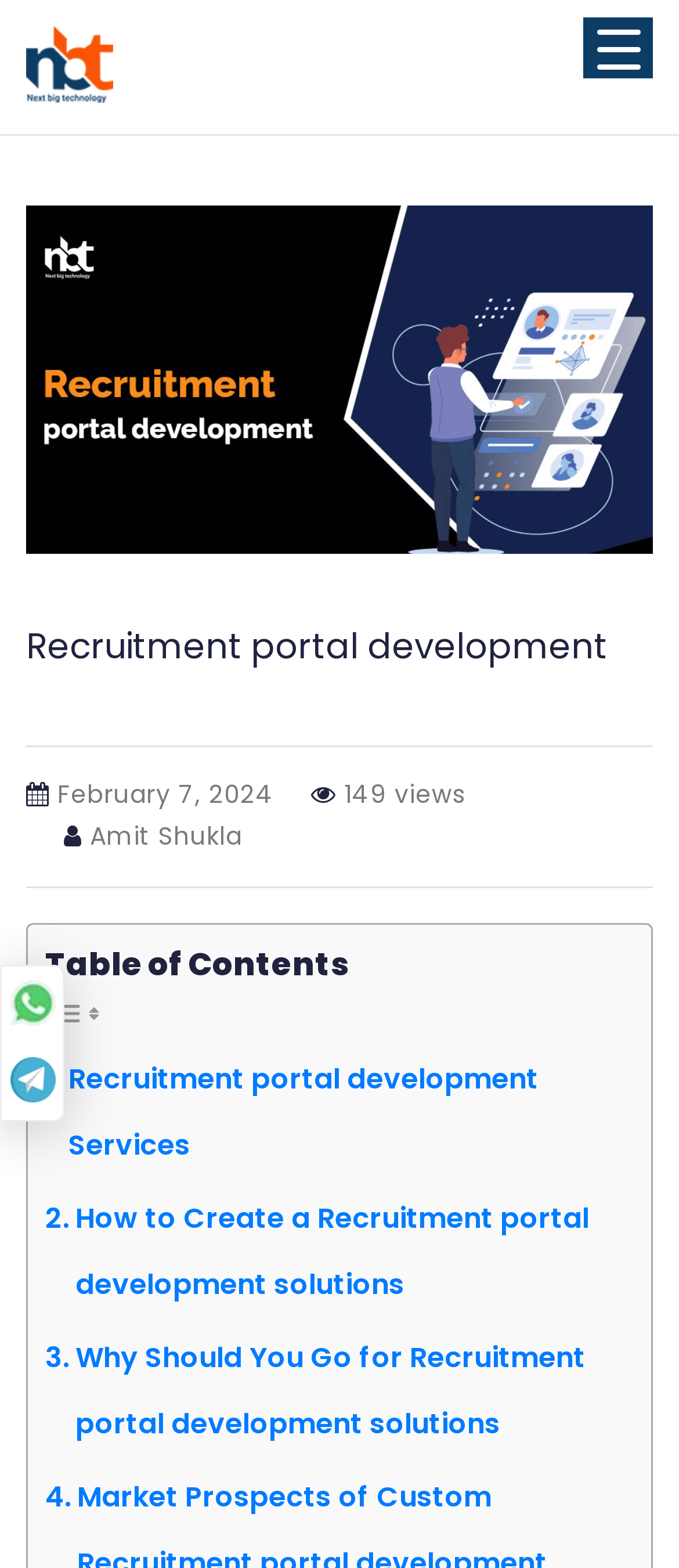Please determine the primary heading and provide its text.

Recruitment portal development